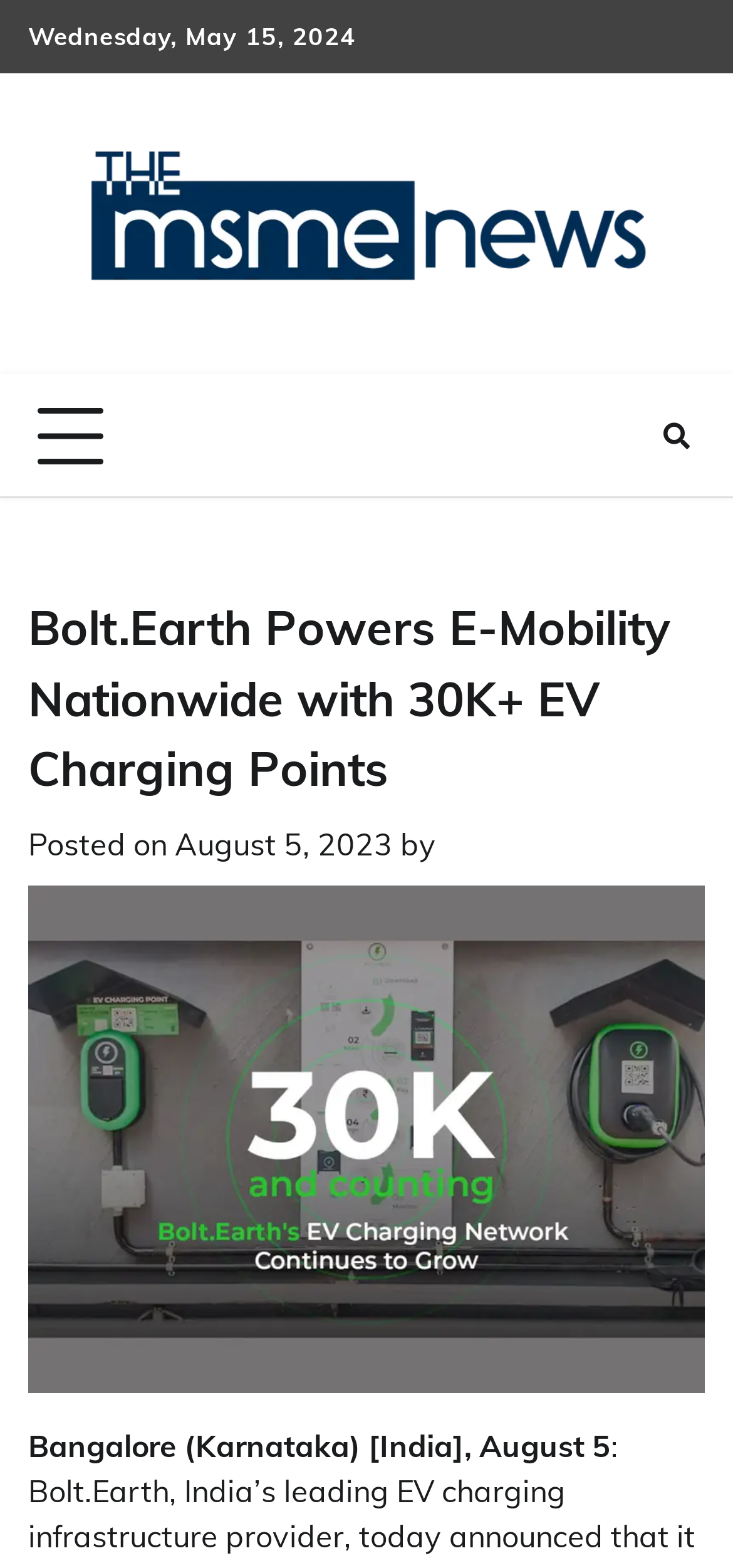How many elements are in the primary menu?
Please give a well-detailed answer to the question.

I found a button that controls the primary menu, but I couldn't determine the number of elements in the menu because it's not expanded.